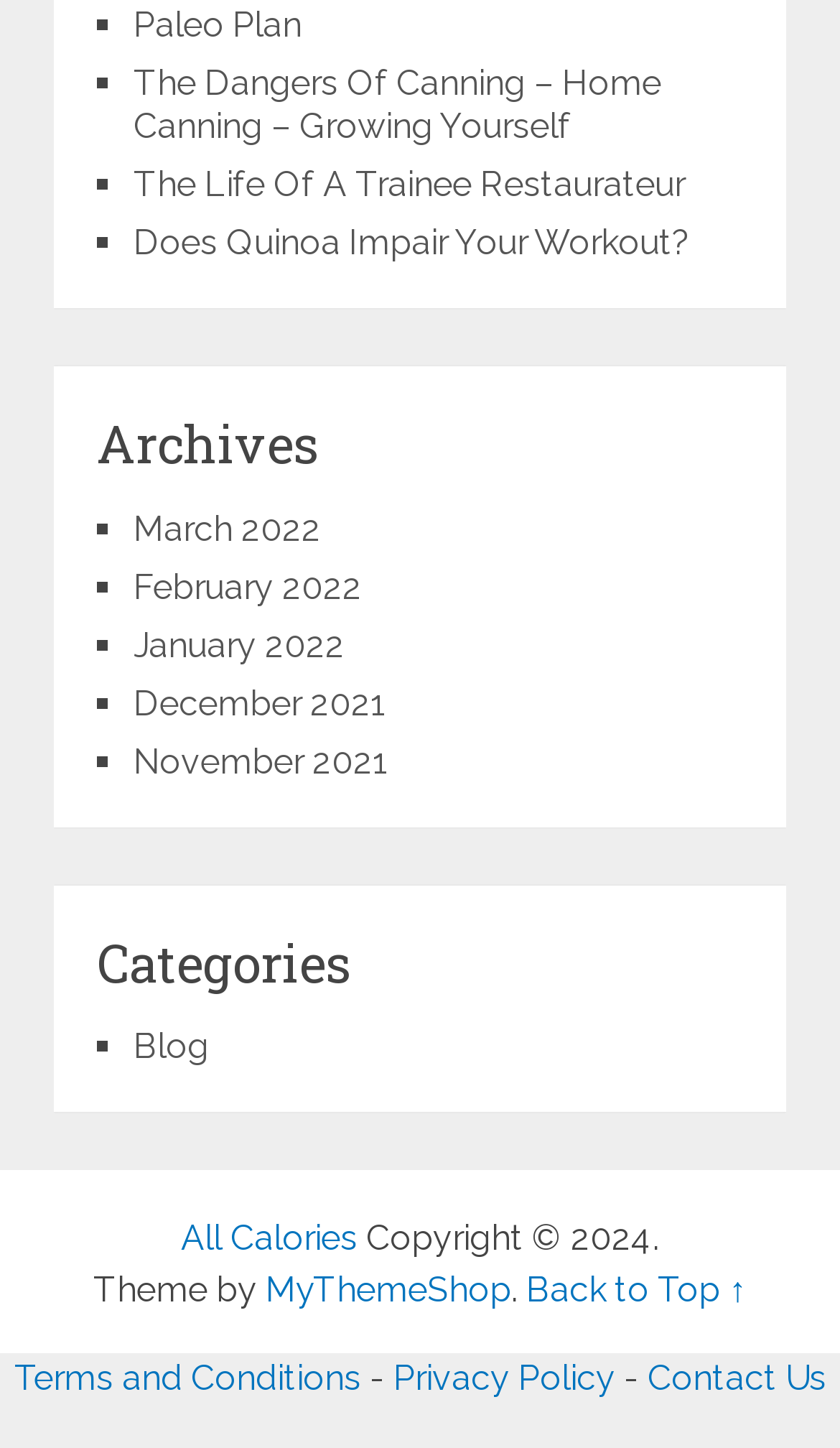Determine the bounding box coordinates for the area that needs to be clicked to fulfill this task: "Click on Paleo Plan". The coordinates must be given as four float numbers between 0 and 1, i.e., [left, top, right, bottom].

[0.159, 0.003, 0.359, 0.032]